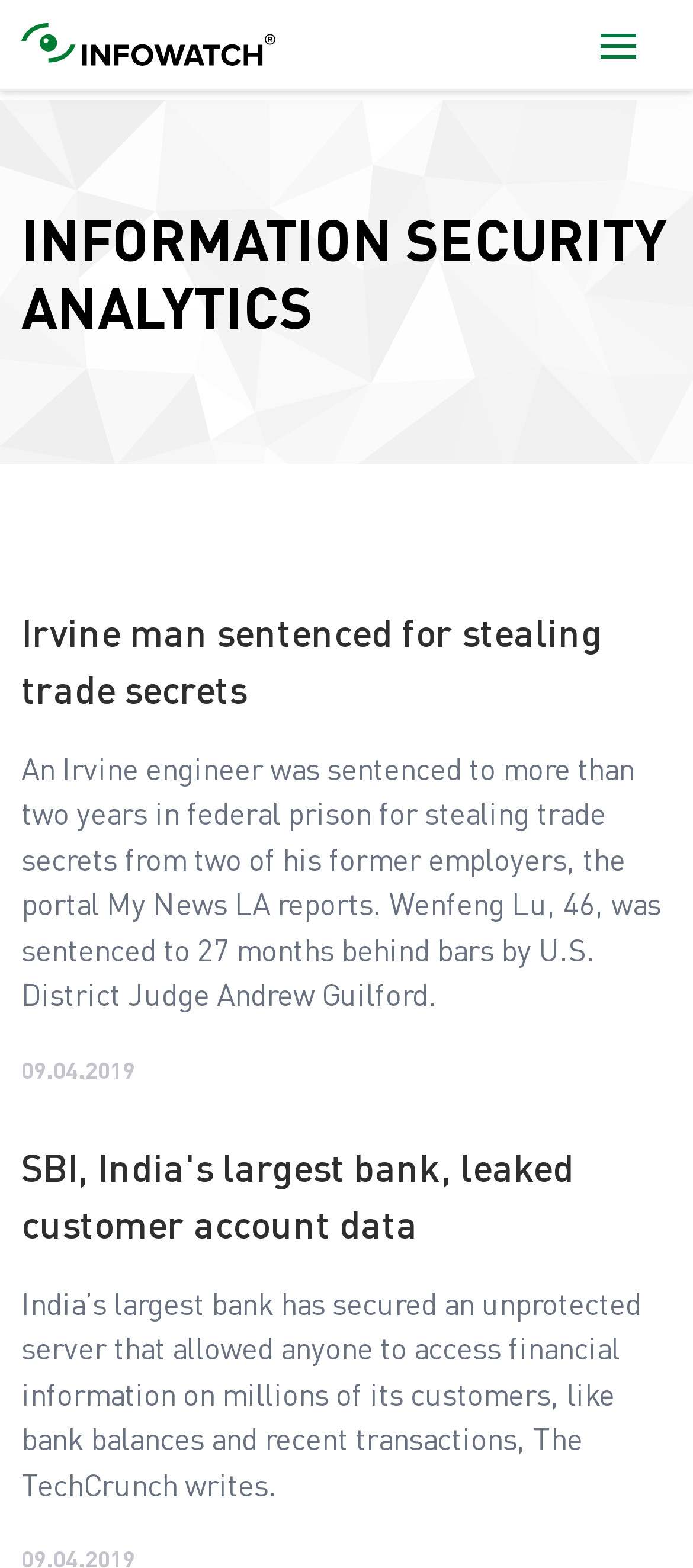Utilize the information from the image to answer the question in detail:
How many news articles are on this page?

I counted the number of news article links on the page, which are 'Irvine man sentenced for stealing trade secrets' and 'SBI, India's largest bank, leaked customer account data'. There are two news articles on this page.